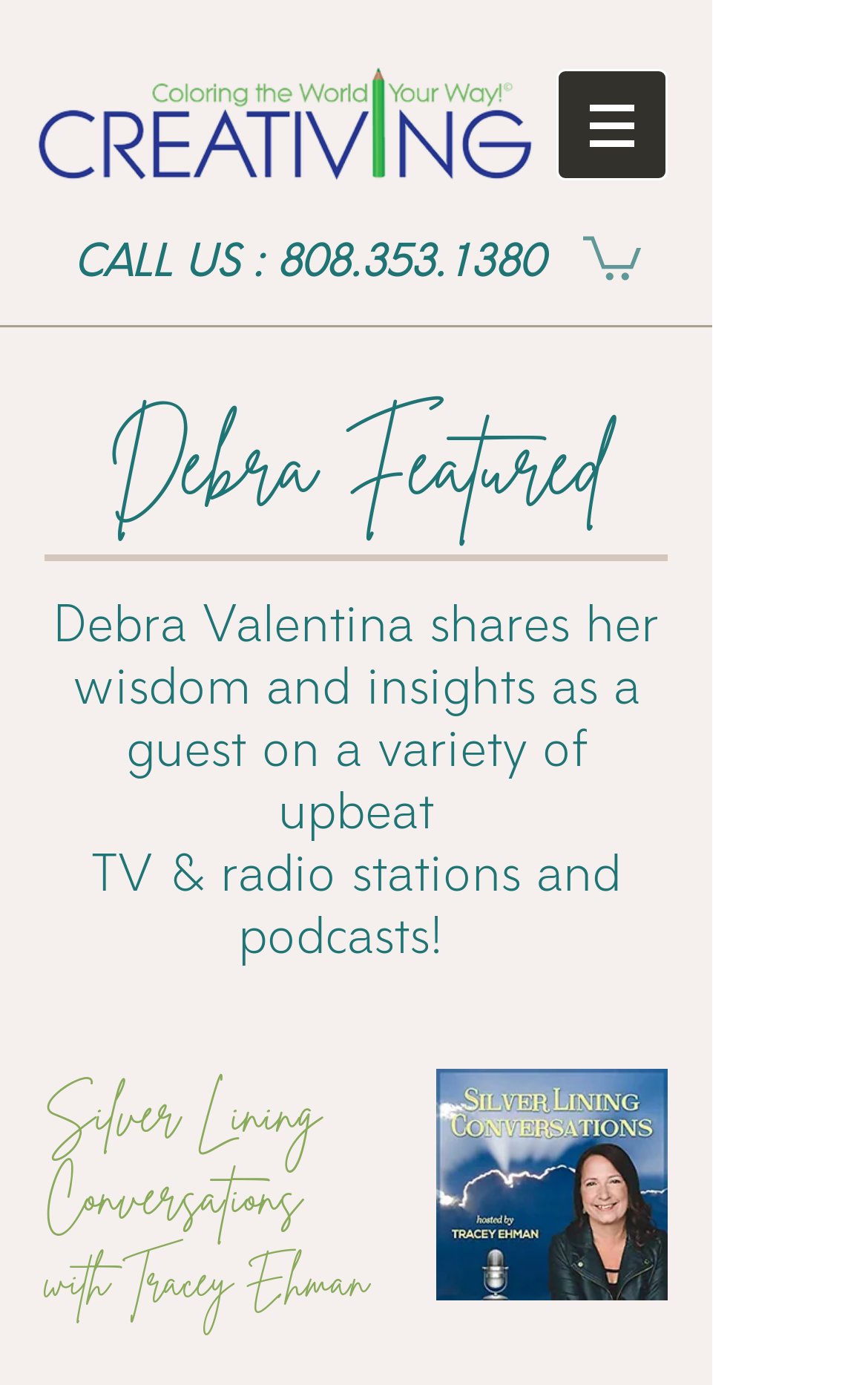What is the phone number to call?
Answer briefly with a single word or phrase based on the image.

808.353.1380